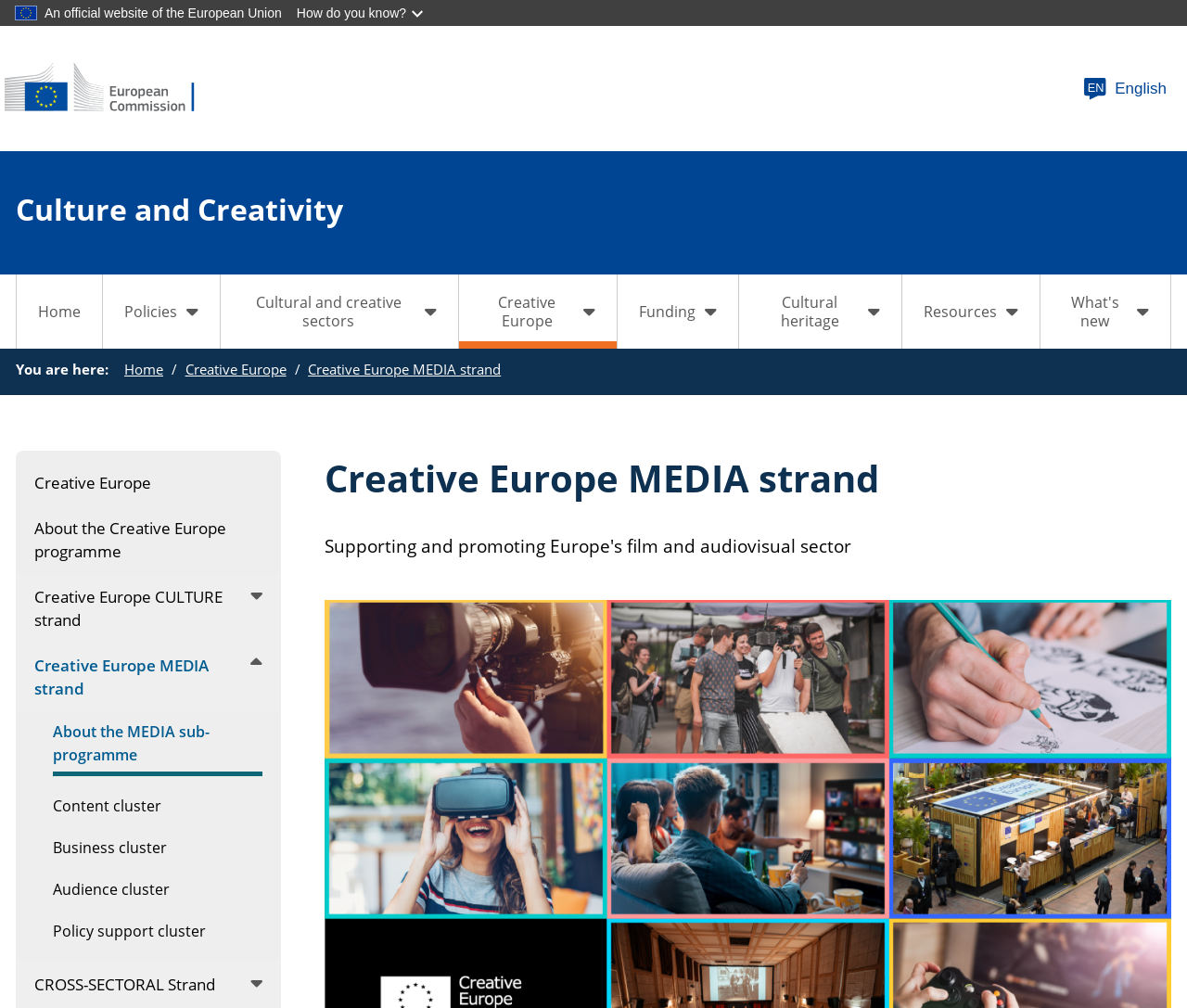Locate the bounding box coordinates of the area where you should click to accomplish the instruction: "Click the FORMULA FOR FUNDRAISING link".

None